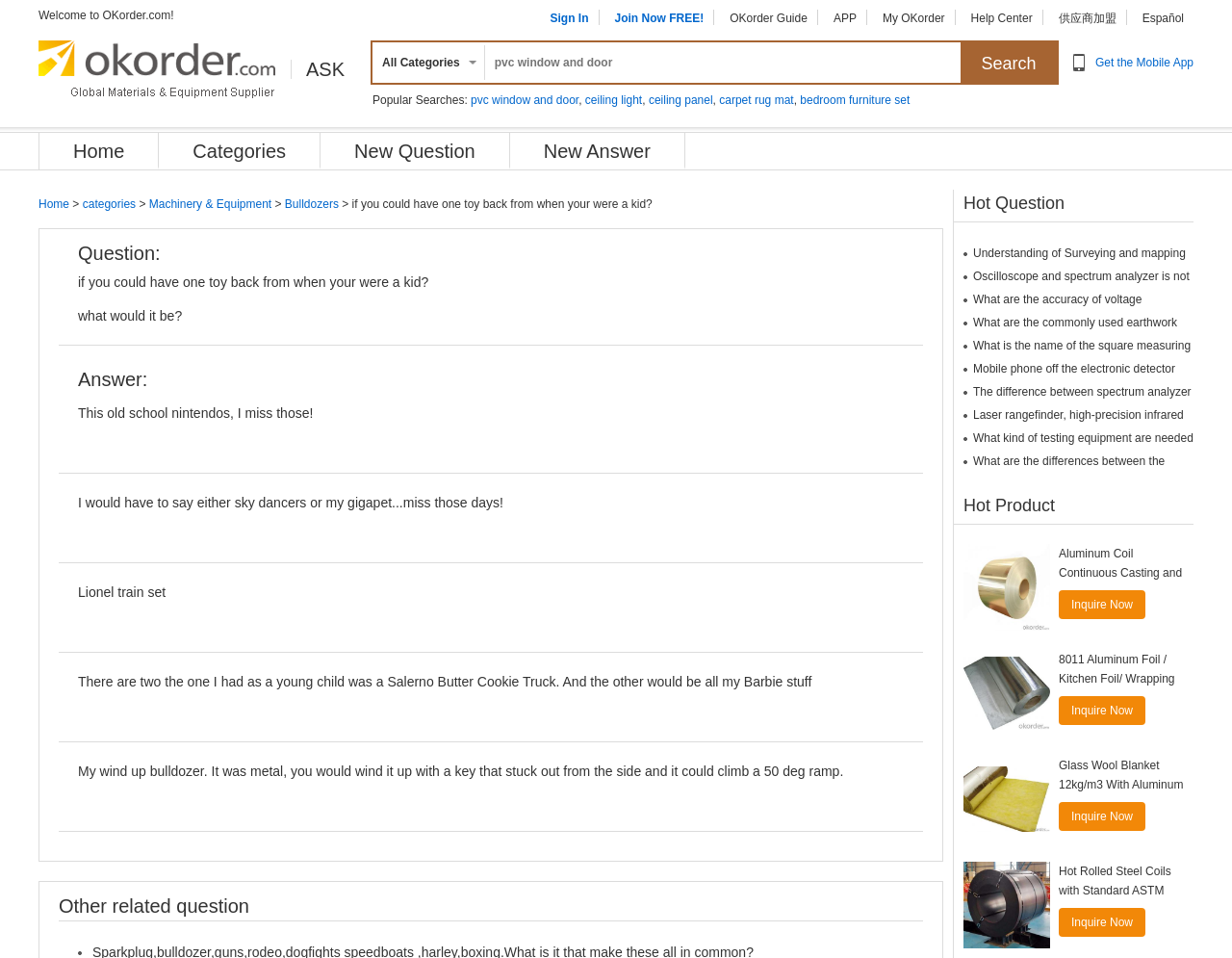Show the bounding box coordinates for the HTML element described as: "categories".

[0.067, 0.206, 0.11, 0.22]